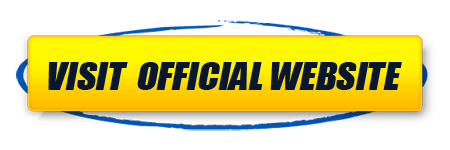What is the purpose of the button?
Using the image as a reference, answer the question with a short word or phrase.

Call to action